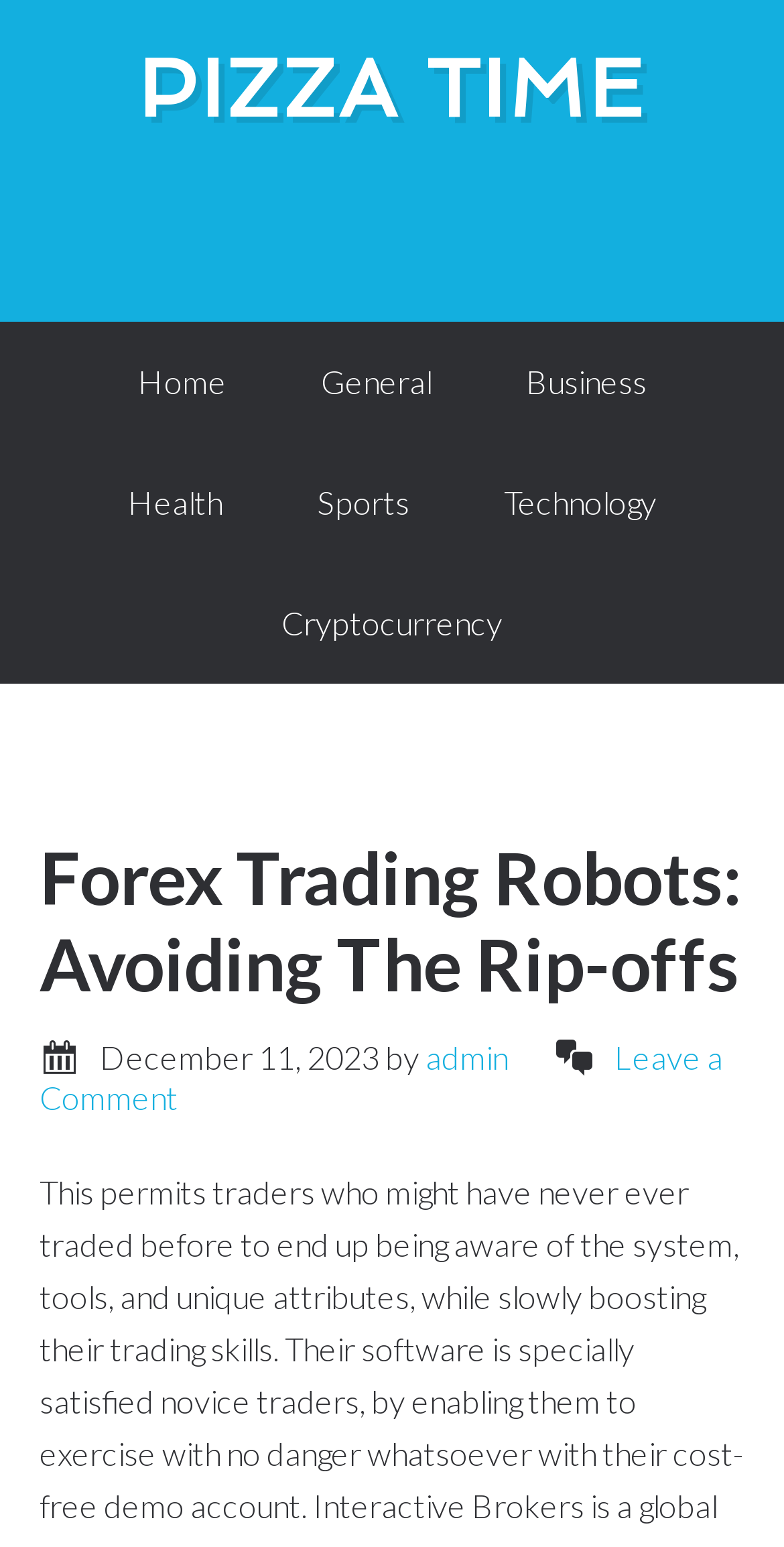Use the information in the screenshot to answer the question comprehensively: How many comments can be left on the article?

I found the 'Leave a Comment' link, which suggests that only one comment can be left on the article.